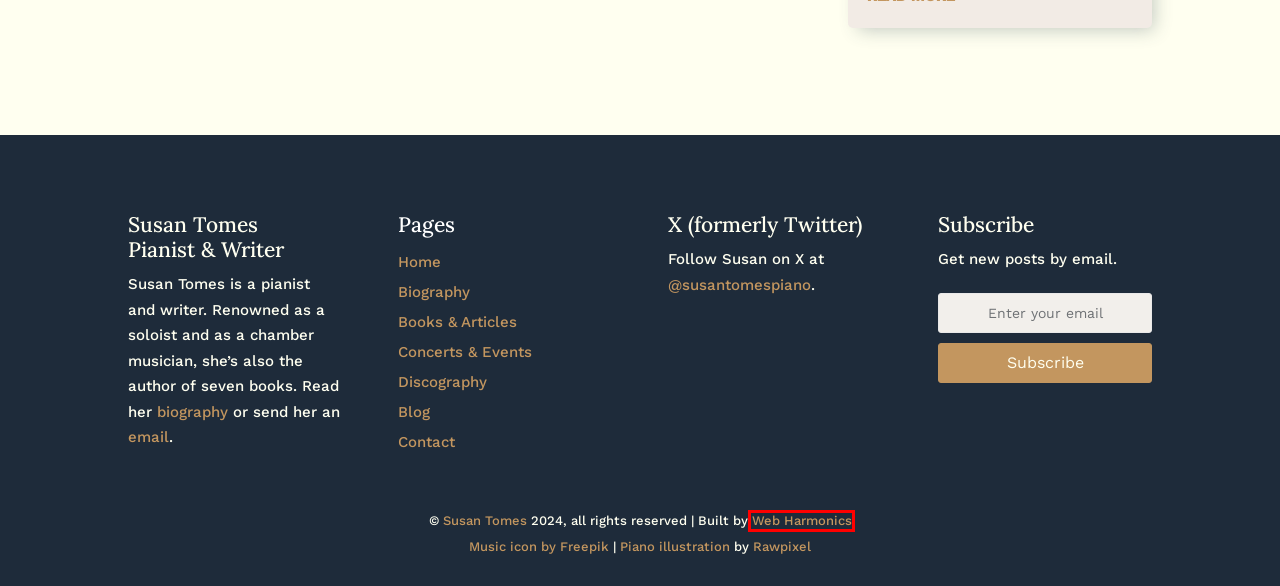Review the webpage screenshot and focus on the UI element within the red bounding box. Select the best-matching webpage description for the new webpage that follows after clicking the highlighted element. Here are the candidates:
A. Amazon.com
B. WordPress Website Design in London, UK
C. Edinburgh Book Festival programme announced | Susan Tomes
D. Susan Tomes - Pianist & Writer
E. Biography | Susan Tomes
F. Susan Tomes
G. 'Books' Post Category Archives | Susan Tomes
H. The classical music of the sports world? | Susan Tomes

B